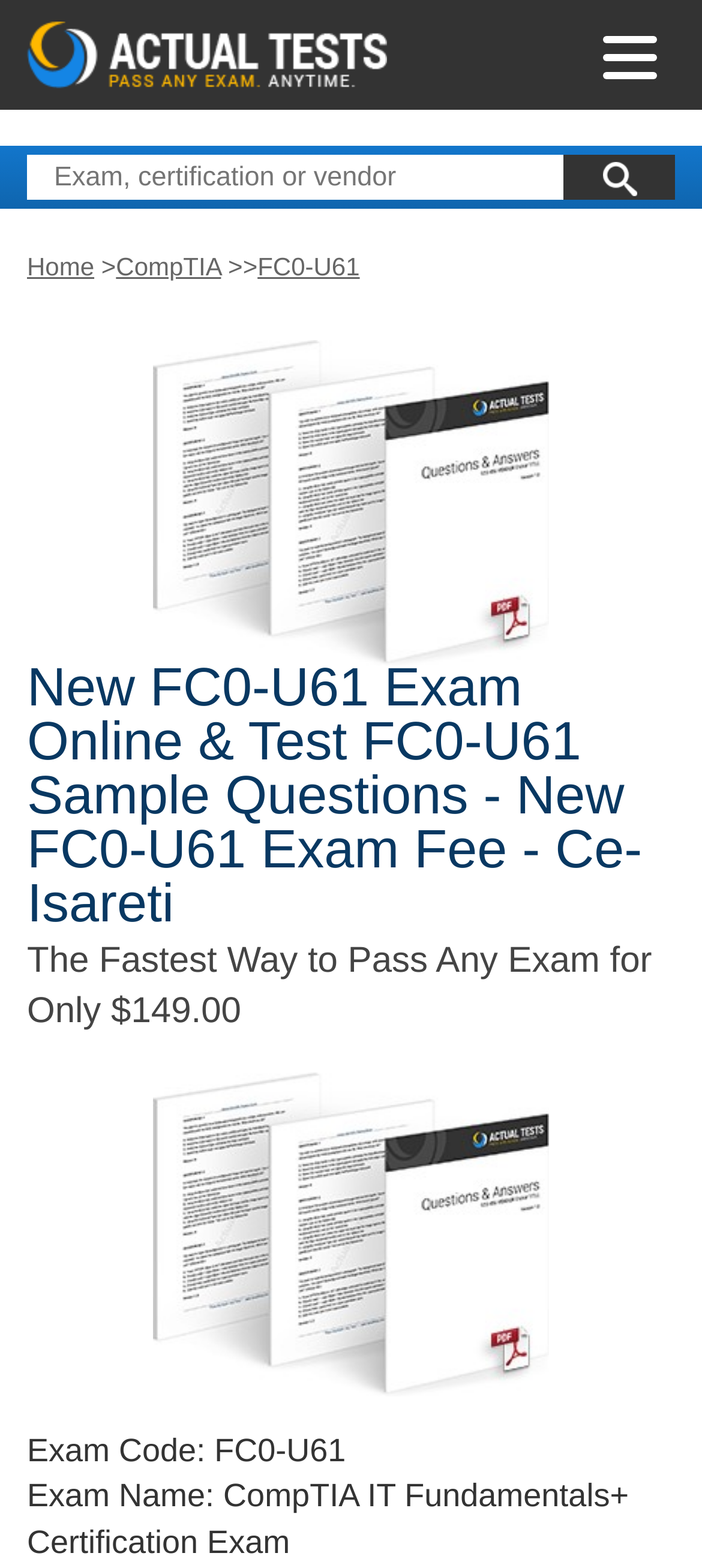Construct a comprehensive caption that outlines the webpage's structure and content.

The webpage appears to be a online exam preparation platform, specifically for the CompTIA FC0-U61 exam. At the top left corner, there is a logo image with a corresponding link. Next to the logo, there is a search bar, a textbox where users can input their exam, certification, or vendor. 

On the top navigation bar, there are three links: "Home", "CompTIA", and "FC0-U61". The "CompTIA" link is positioned in the middle, and the "FC0-U61" link is located to its right. 

Below the navigation bar, there is a large heading that reads "New FC0-U61 Exam Online & Test FC0-U61 Sample Questions - New FC0-U61 Exam Fee - Ce-Isareti". This heading spans almost the entire width of the page. 

Further down, there is a promotional message that states "The Fastest Way to Pass Any Exam for Only $149.00". Below this message, there are two sections of text, one with the exam code "FC0-U61" and the other with the exam name "CompTIA IT Fundamentals+ Certification Exam". These sections are positioned at the bottom left corner of the page.